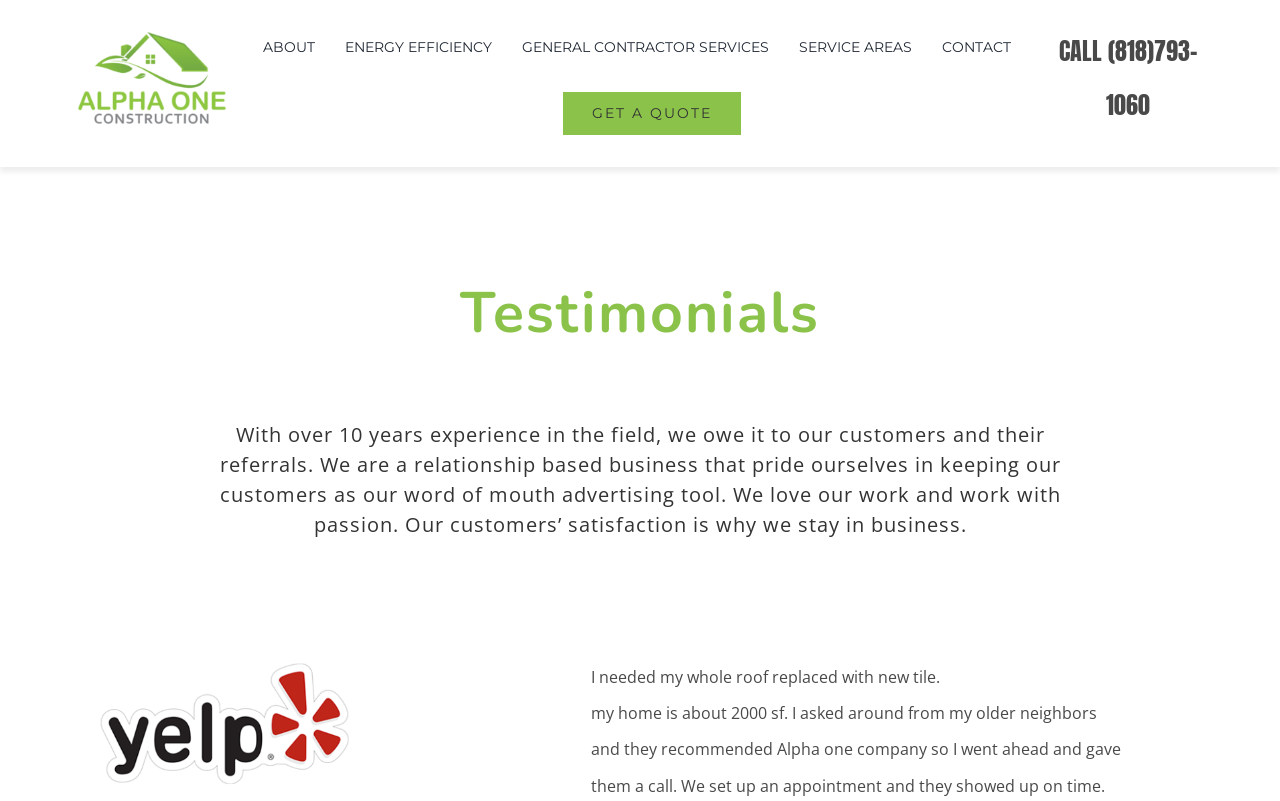Please identify the bounding box coordinates of the region to click in order to complete the task: "Call (818)793-1060". The coordinates must be four float numbers between 0 and 1, specified as [left, top, right, bottom].

[0.827, 0.041, 0.935, 0.154]